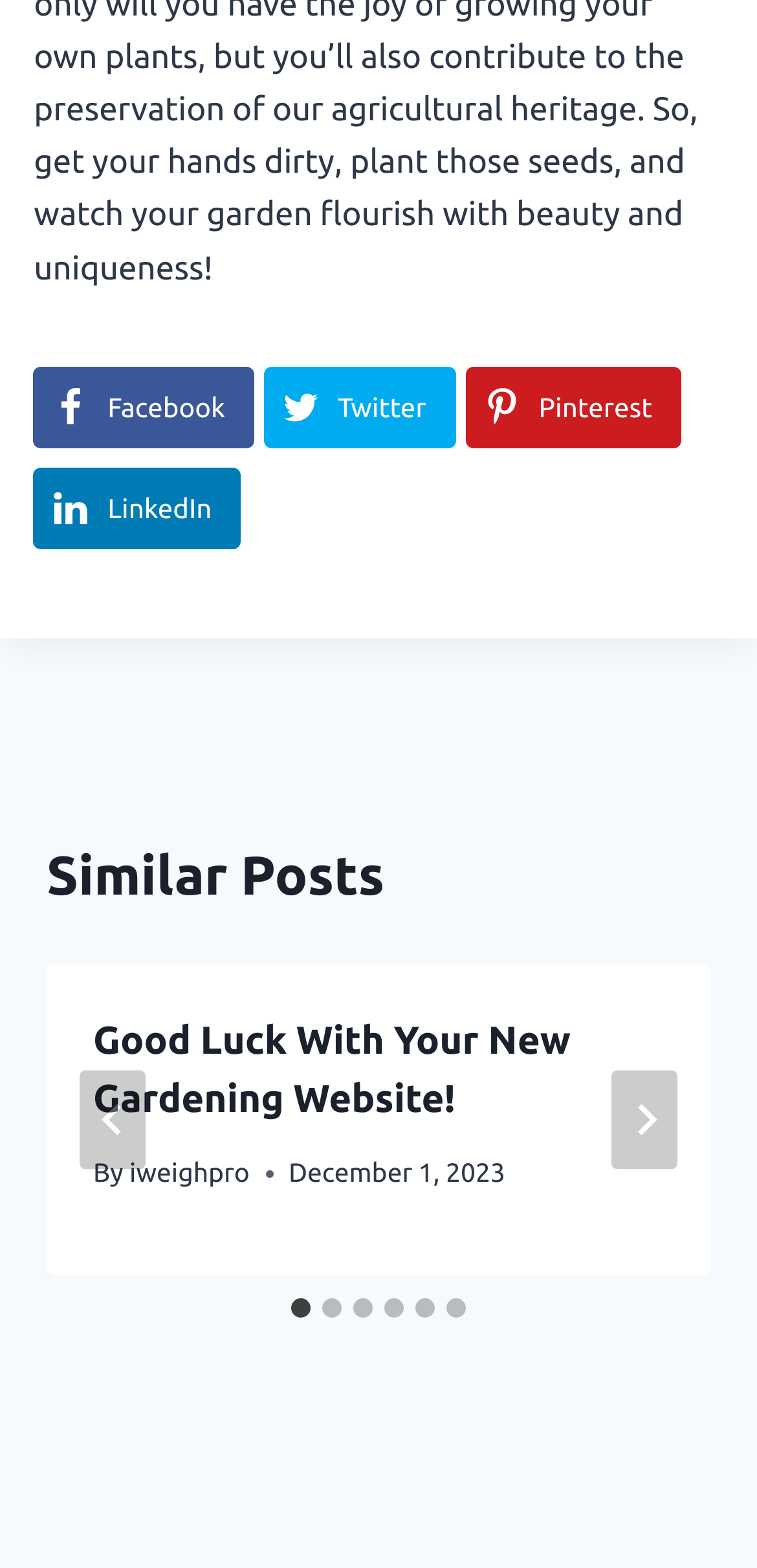Identify the bounding box coordinates for the element you need to click to achieve the following task: "Go to last slide". The coordinates must be four float values ranging from 0 to 1, formatted as [left, top, right, bottom].

[0.105, 0.682, 0.192, 0.746]